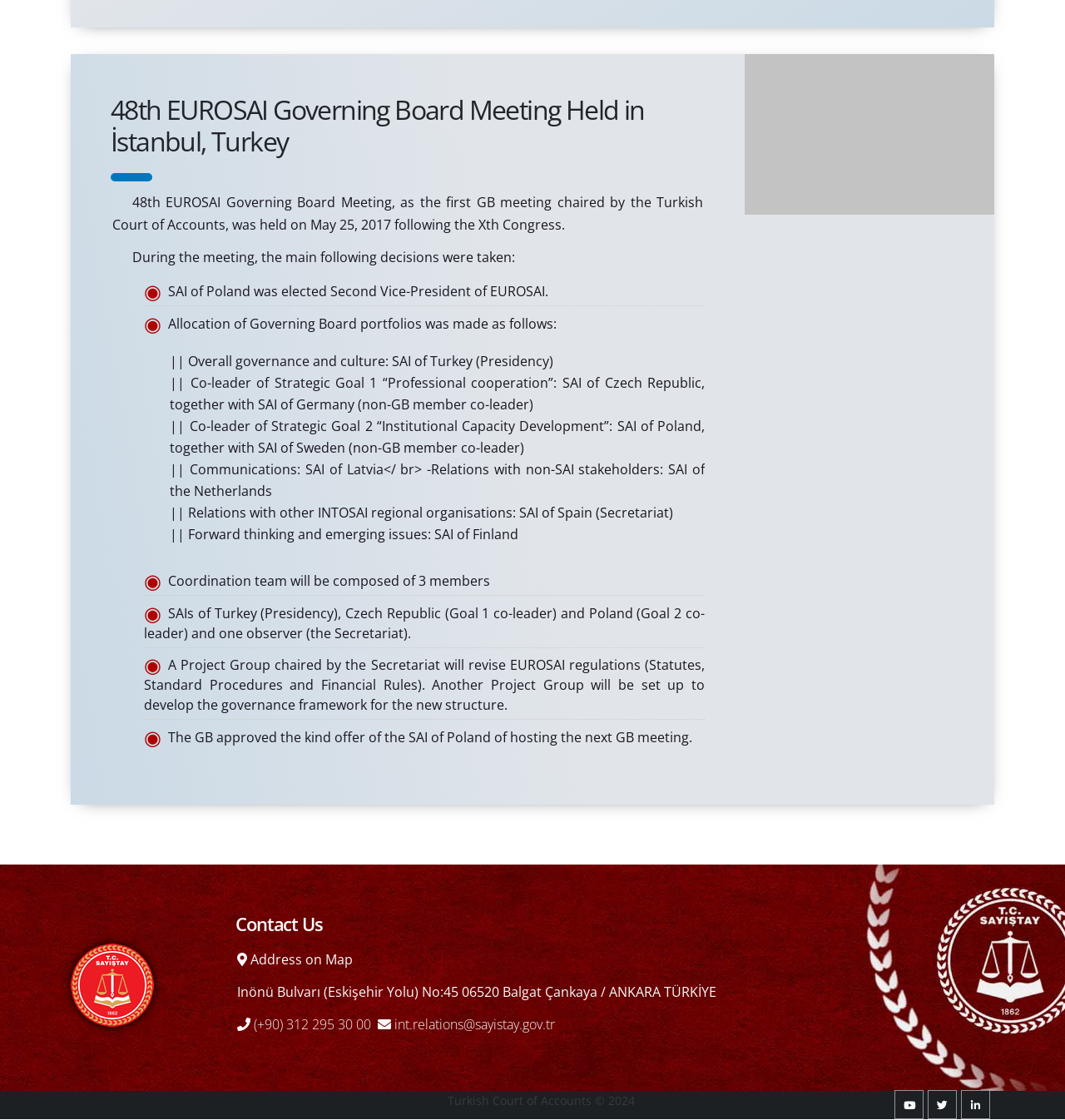Identify the bounding box coordinates necessary to click and complete the given instruction: "Click the link to learn more about the 48th EUROSAI Governing Board Meeting".

[0.104, 0.082, 0.605, 0.142]